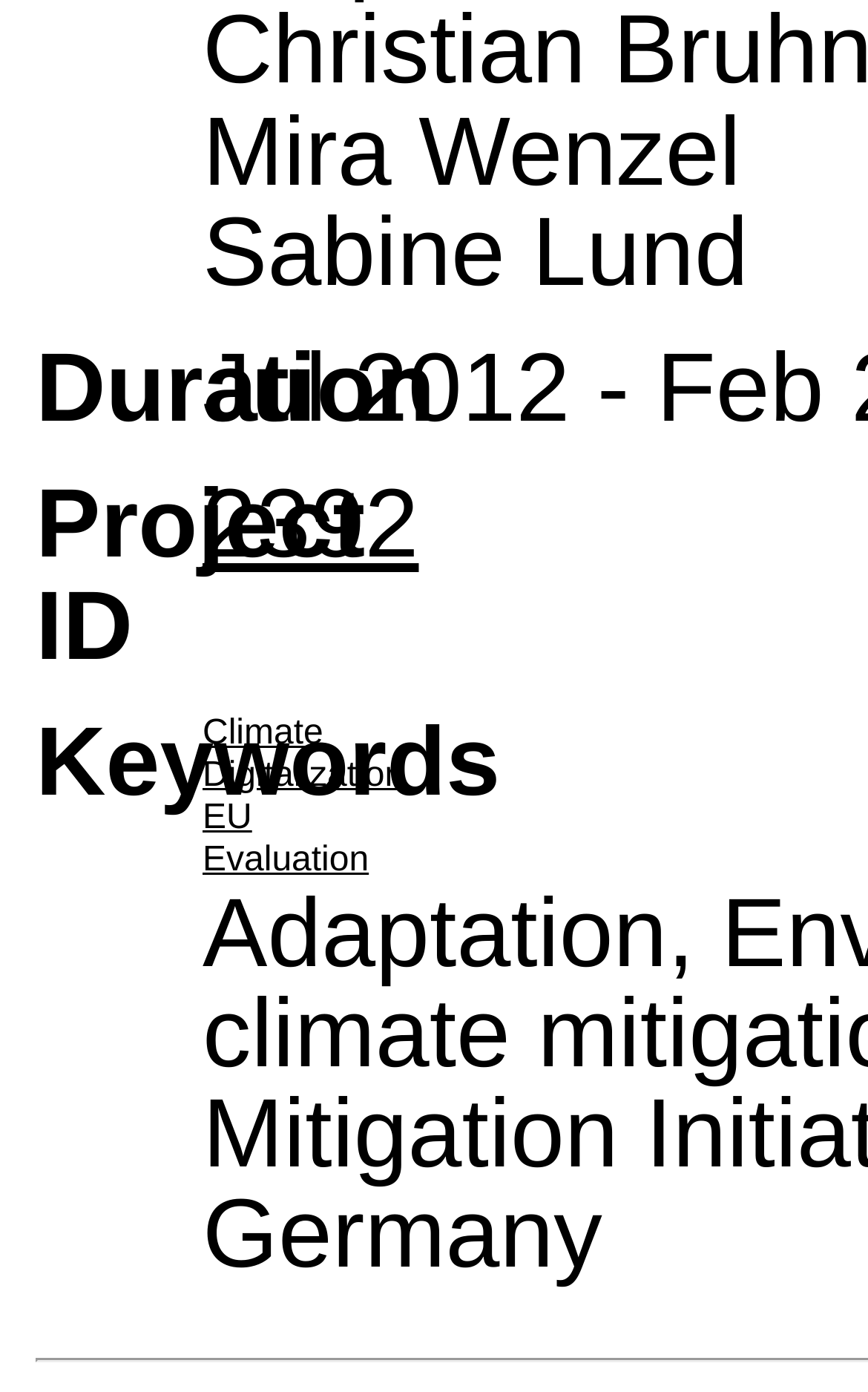What is the project ID?
Answer briefly with a single word or phrase based on the image.

2392